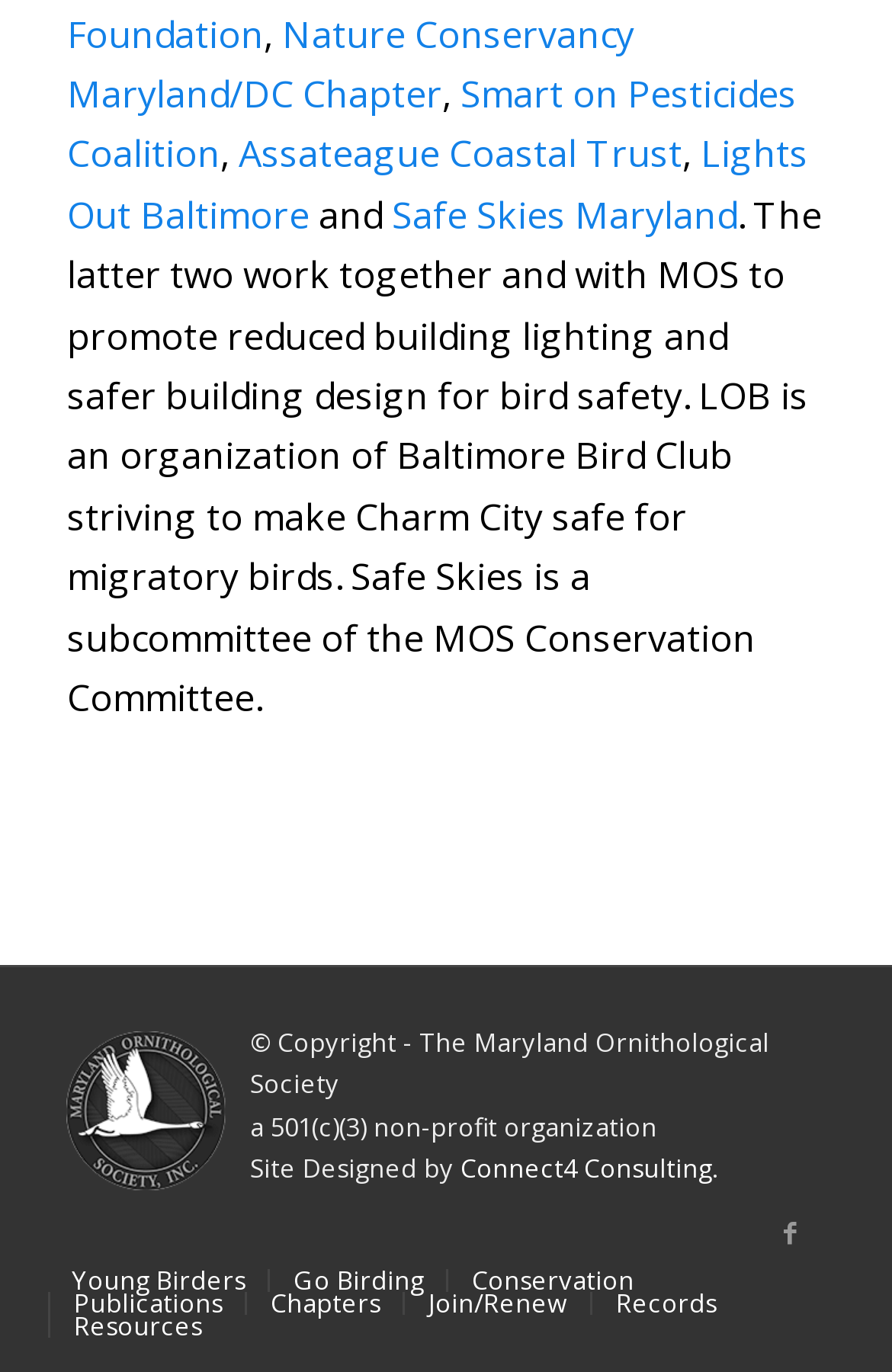Please identify the bounding box coordinates of the area I need to click to accomplish the following instruction: "go to the Facebook page".

[0.848, 0.874, 0.925, 0.924]